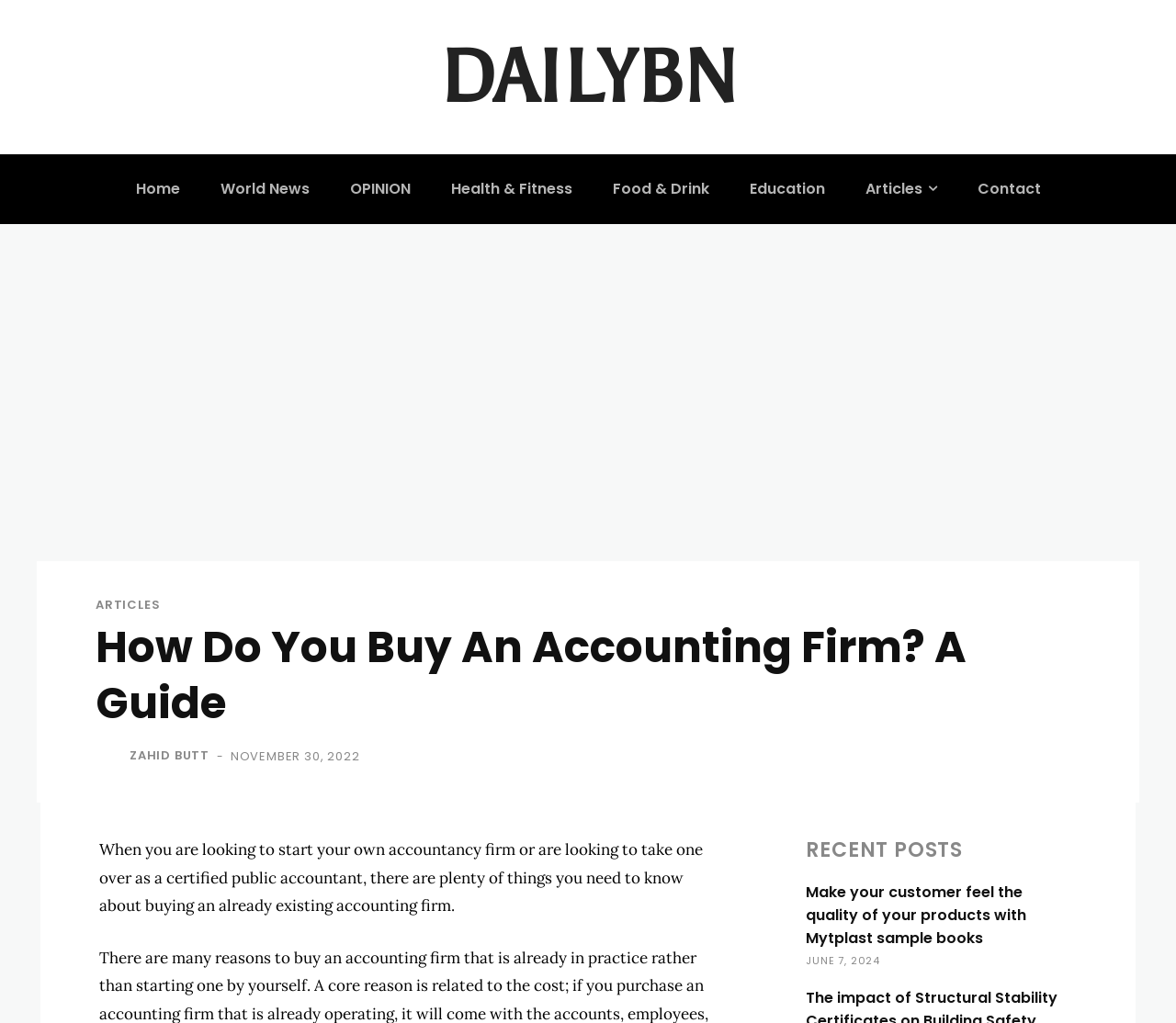What is the date of the article 'Make your customer feel the quality of your products with Mytplast sample books'?
From the screenshot, supply a one-word or short-phrase answer.

JUNE 7, 2024